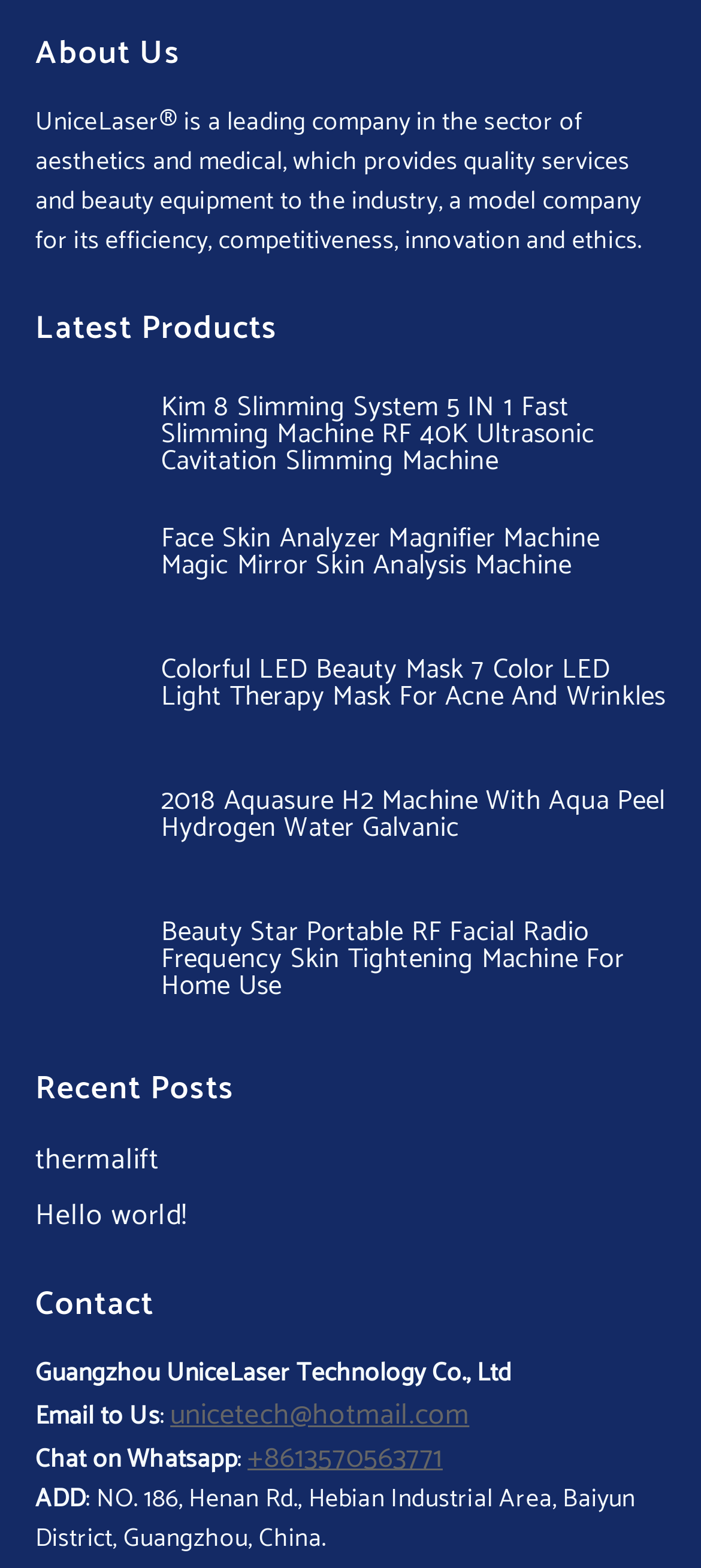Answer the following query with a single word or phrase:
What is the company name?

Guangzhou UniceLaser Technology Co., Ltd